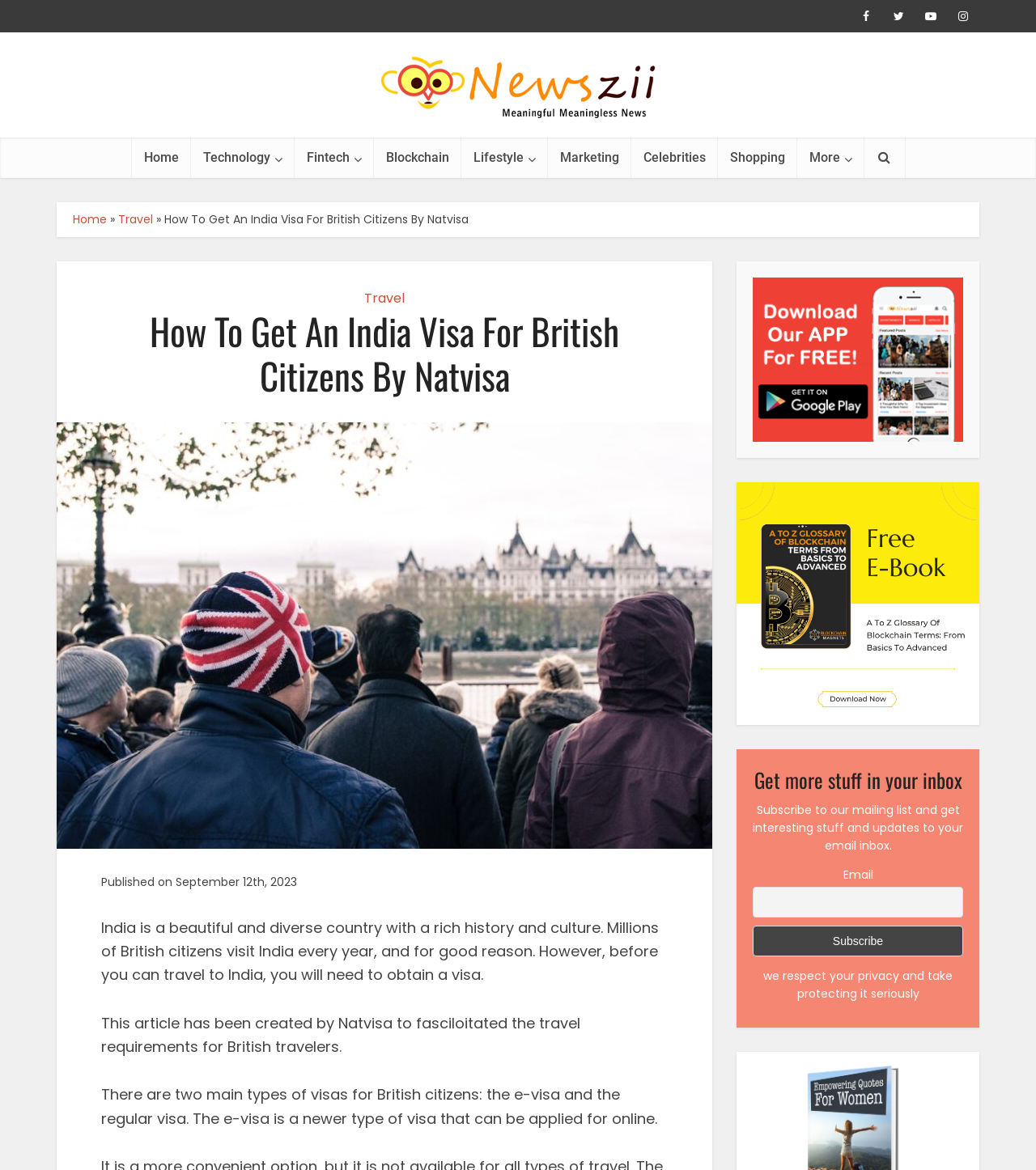Identify the bounding box for the described UI element. Provide the coordinates in (top-left x, top-left y, bottom-right x, bottom-right y) format with values ranging from 0 to 1: Home

[0.127, 0.118, 0.184, 0.152]